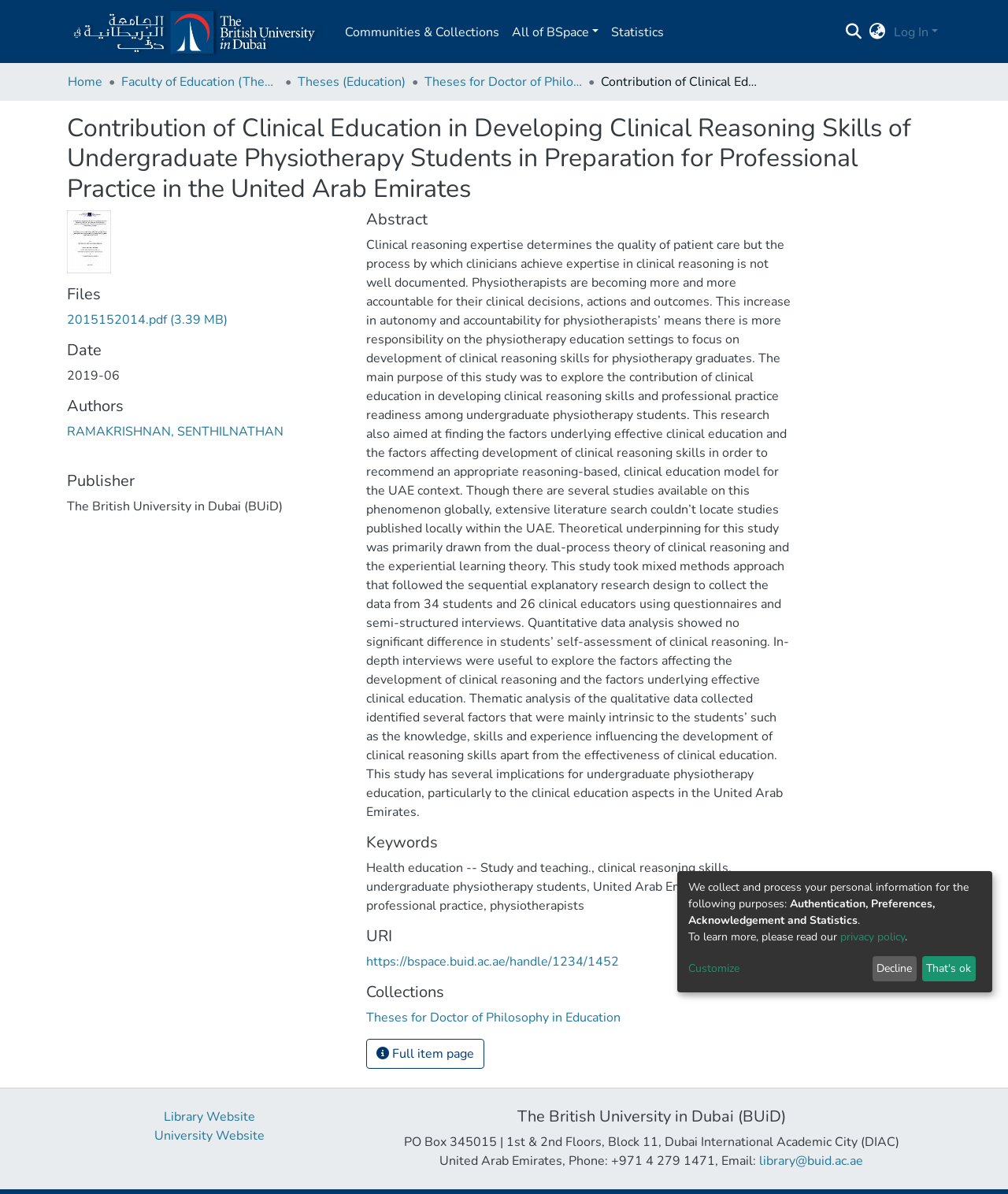Locate the bounding box coordinates of the element you need to click to accomplish the task described by this instruction: "Enter your name".

None